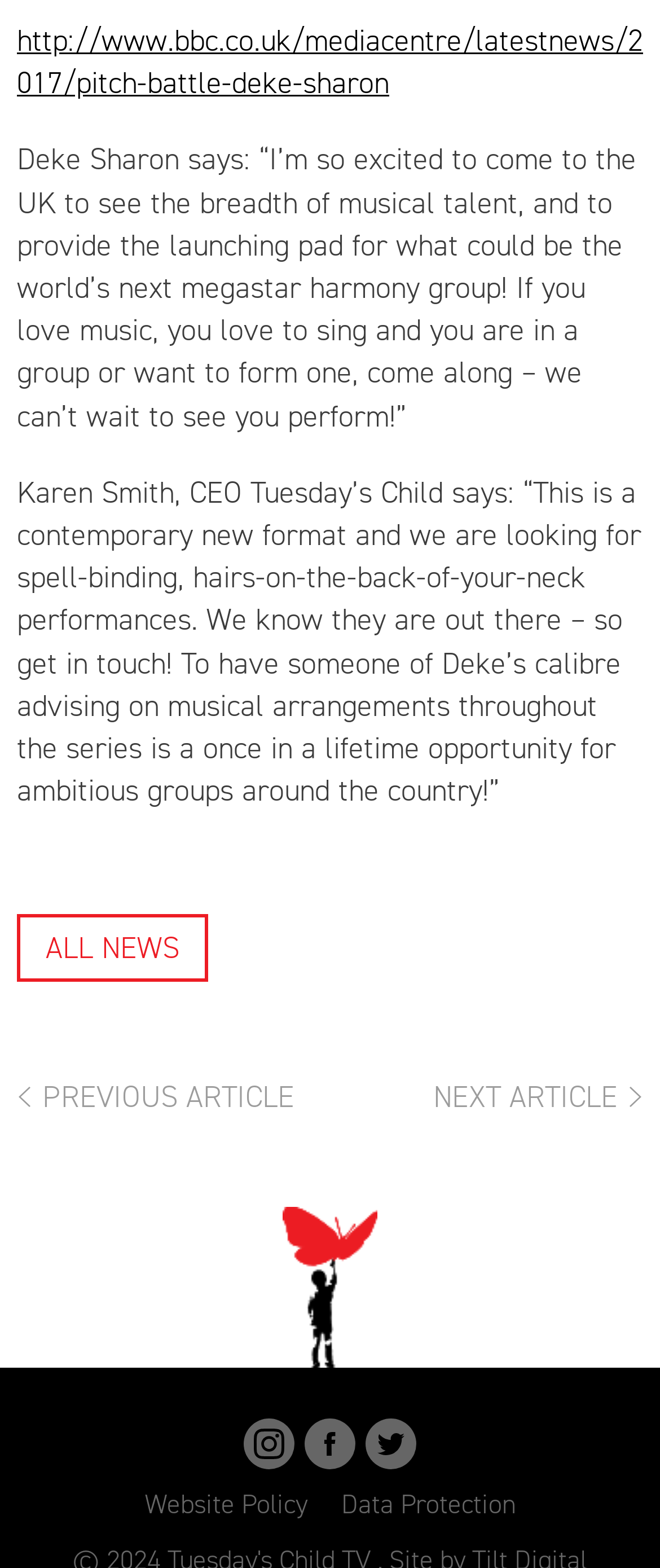Show the bounding box coordinates for the HTML element described as: "Website Policy".

[0.219, 0.948, 0.465, 0.971]